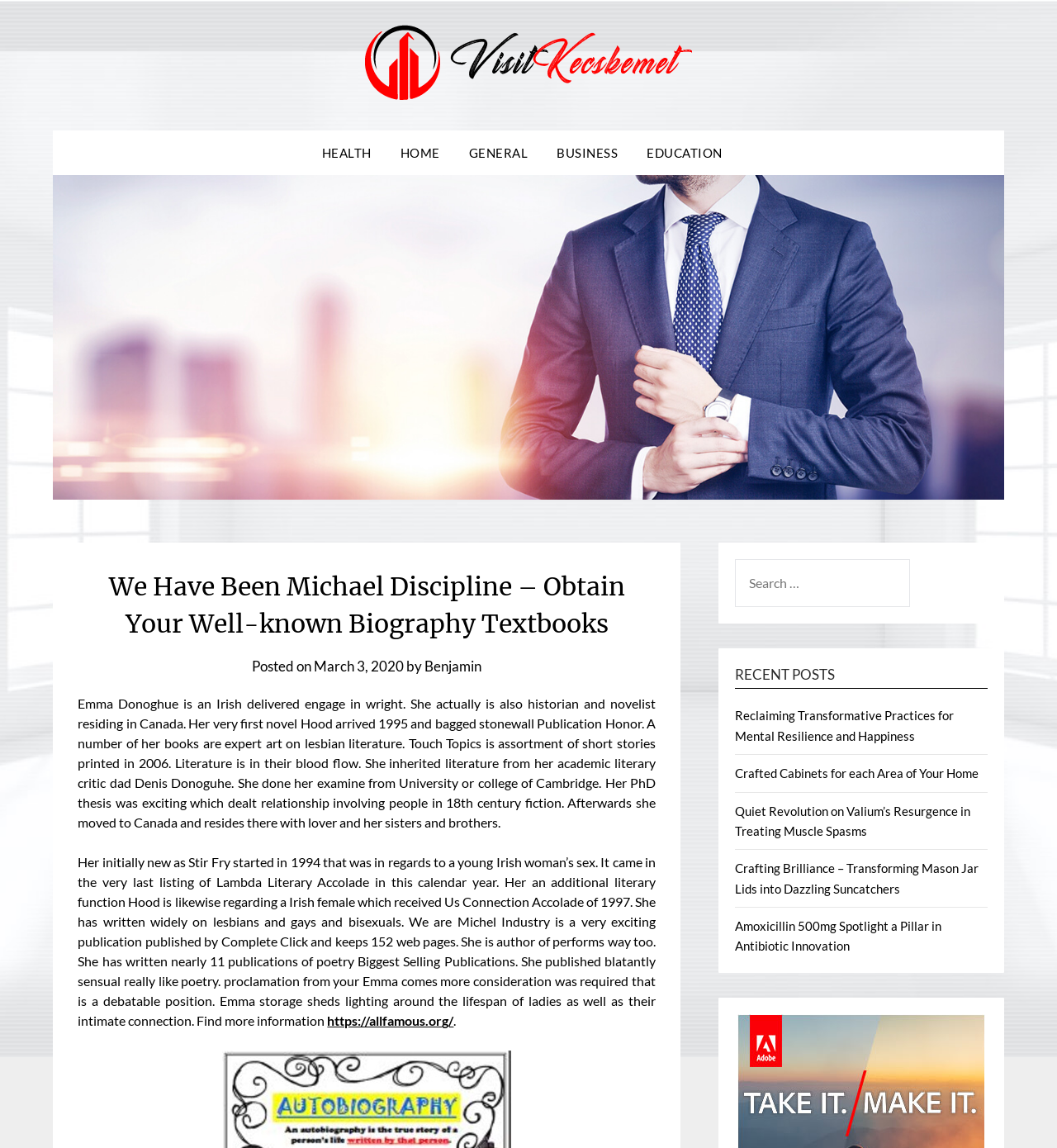What is the name of the blog?
Please provide a single word or phrase answer based on the image.

Wonder Blog